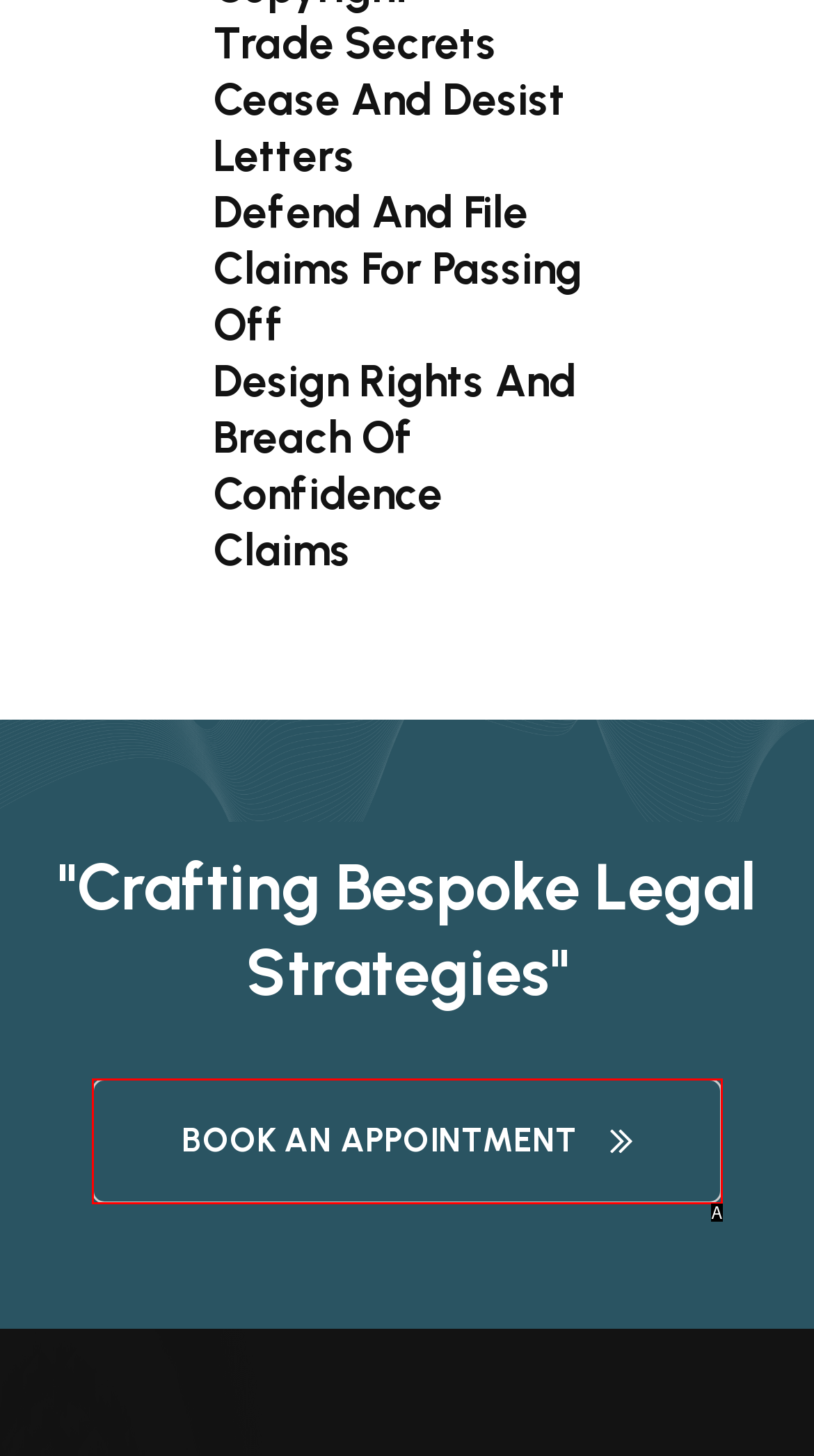Select the appropriate option that fits: Book An Appointment
Reply with the letter of the correct choice.

A